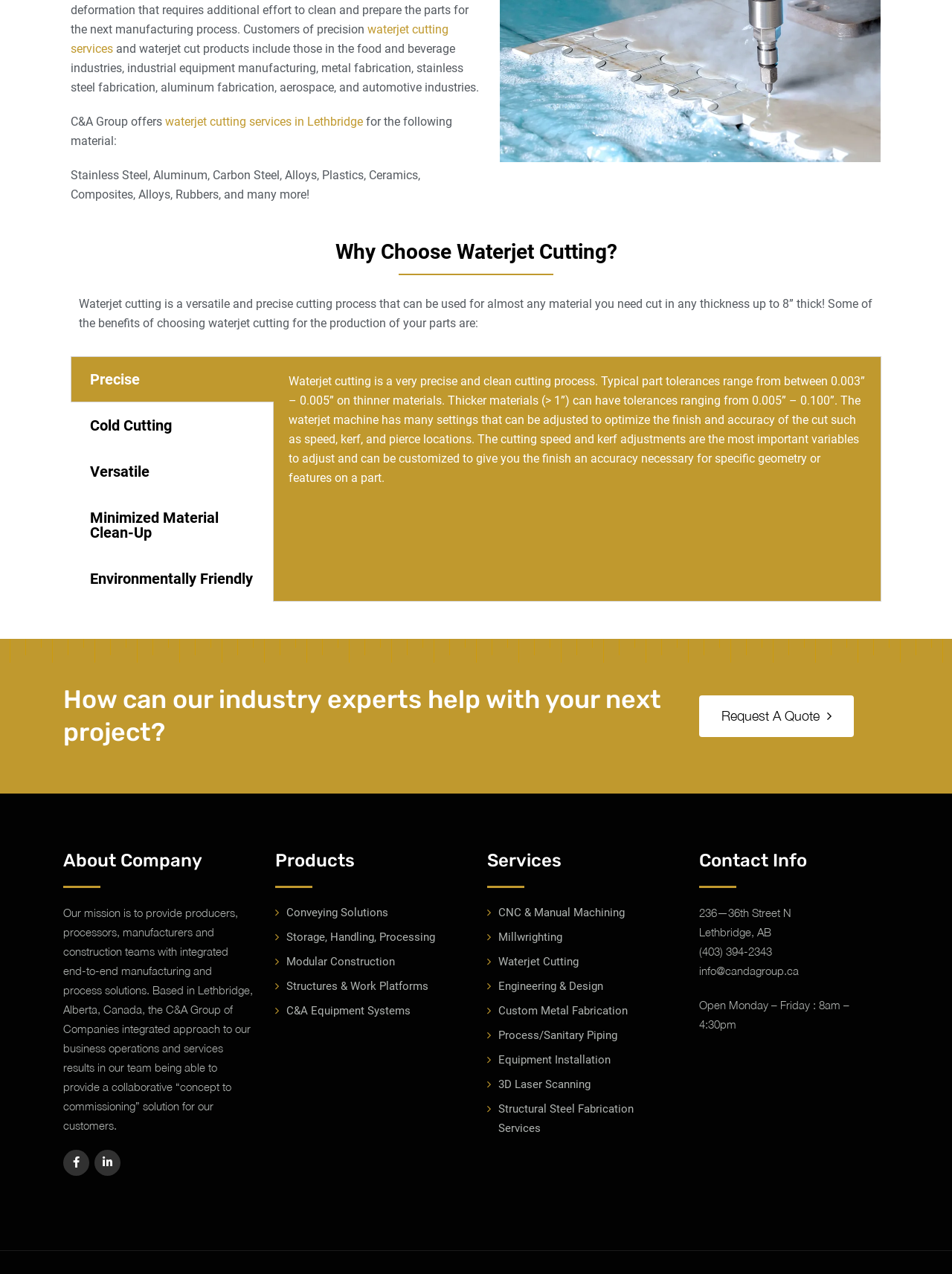Using the provided description: "Covid-19 News", find the bounding box coordinates of the corresponding UI element. The output should be four float numbers between 0 and 1, in the format [left, top, right, bottom].

None